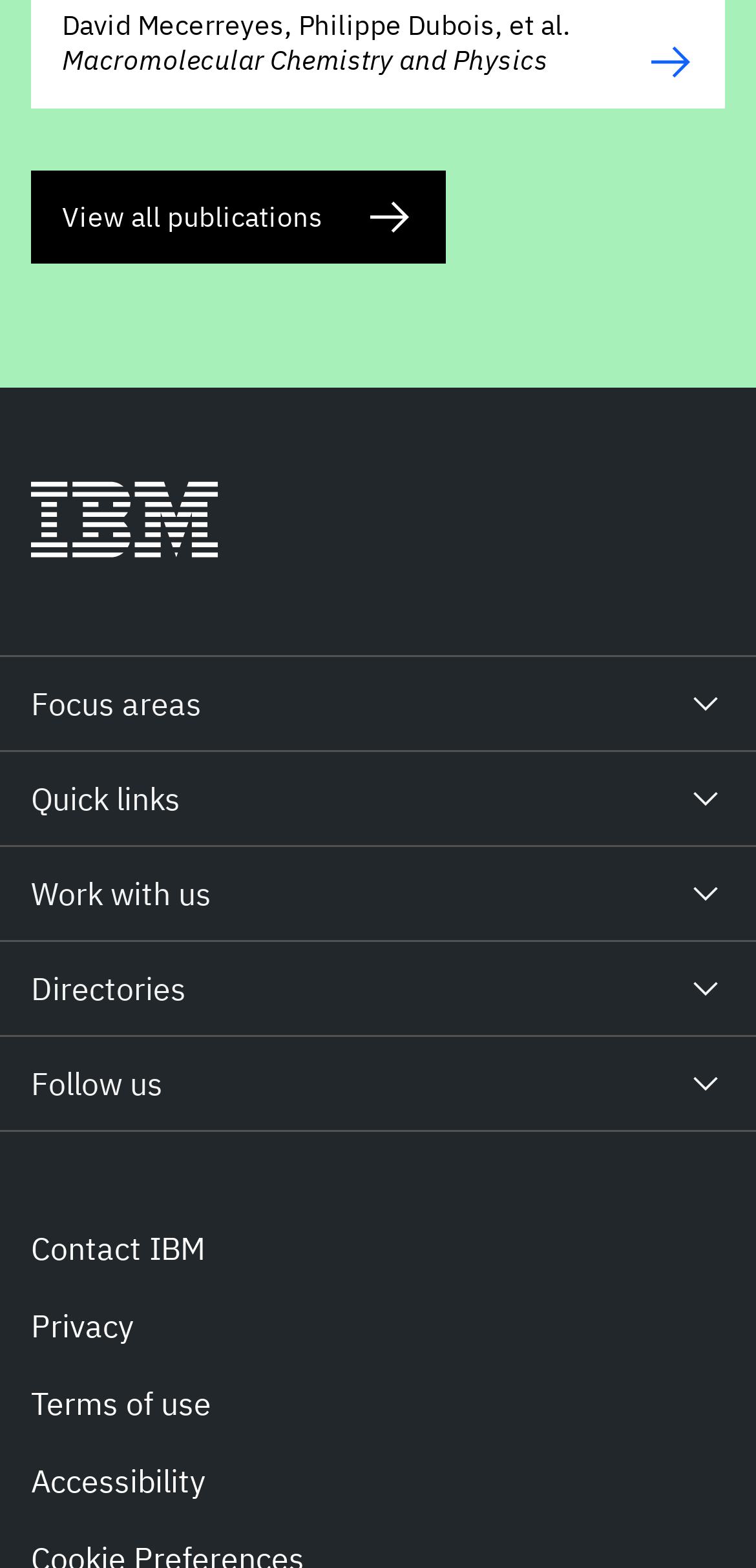What is the last link in the 'Follow us' section?
From the image, respond using a single word or phrase.

Accessibility